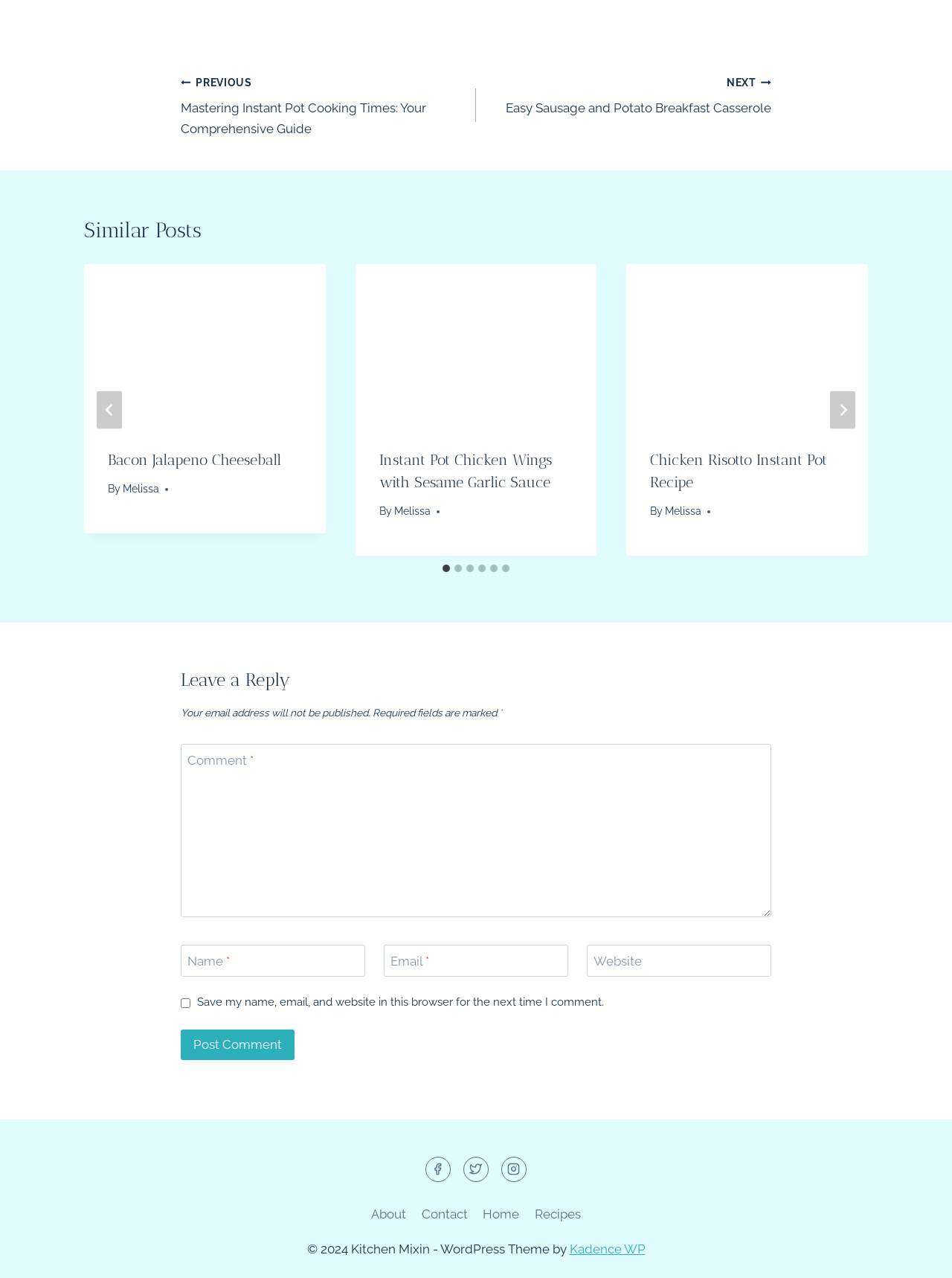Pinpoint the bounding box coordinates of the element to be clicked to execute the instruction: "Click the 'Post Comment' button".

[0.19, 0.805, 0.309, 0.829]